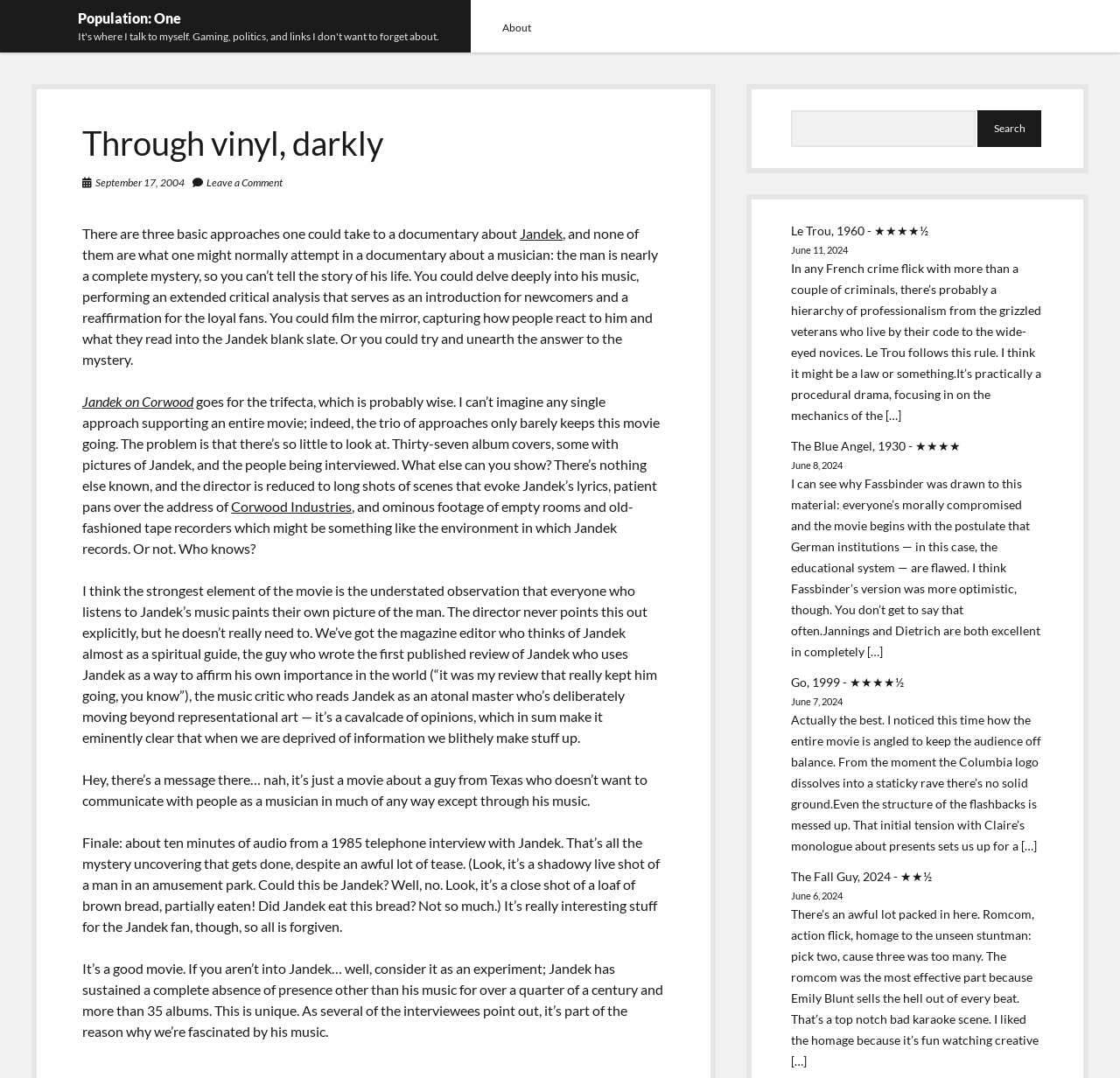Identify the bounding box coordinates for the UI element described as follows: Go, 1999 - ★★★★½. Use the format (top-left x, top-left y, bottom-right x, bottom-right y) and ensure all values are floating point numbers between 0 and 1.

[0.706, 0.626, 0.807, 0.639]